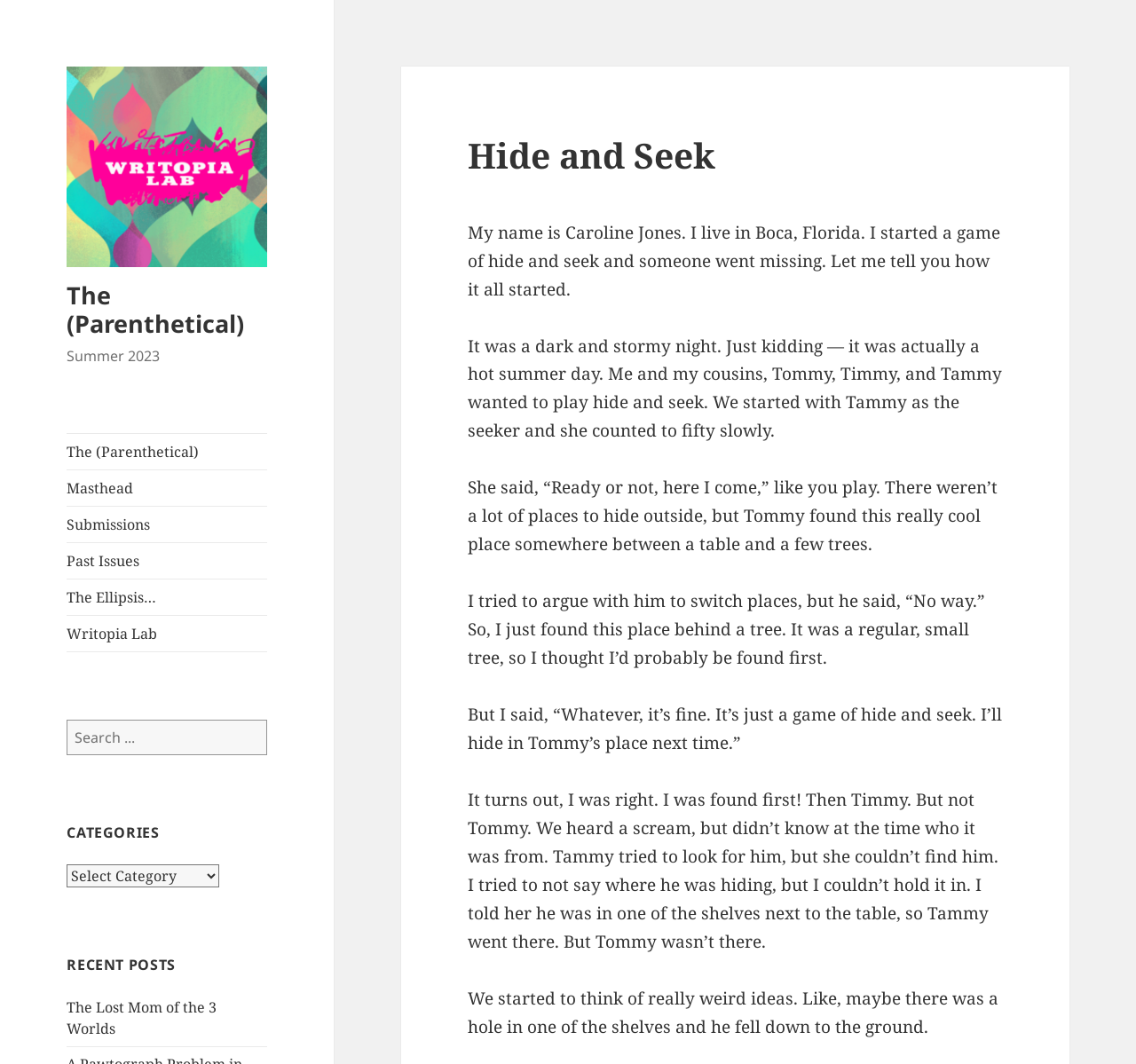Locate the bounding box coordinates of the region to be clicked to comply with the following instruction: "Search for something". The coordinates must be four float numbers between 0 and 1, in the form [left, top, right, bottom].

[0.059, 0.676, 0.235, 0.71]